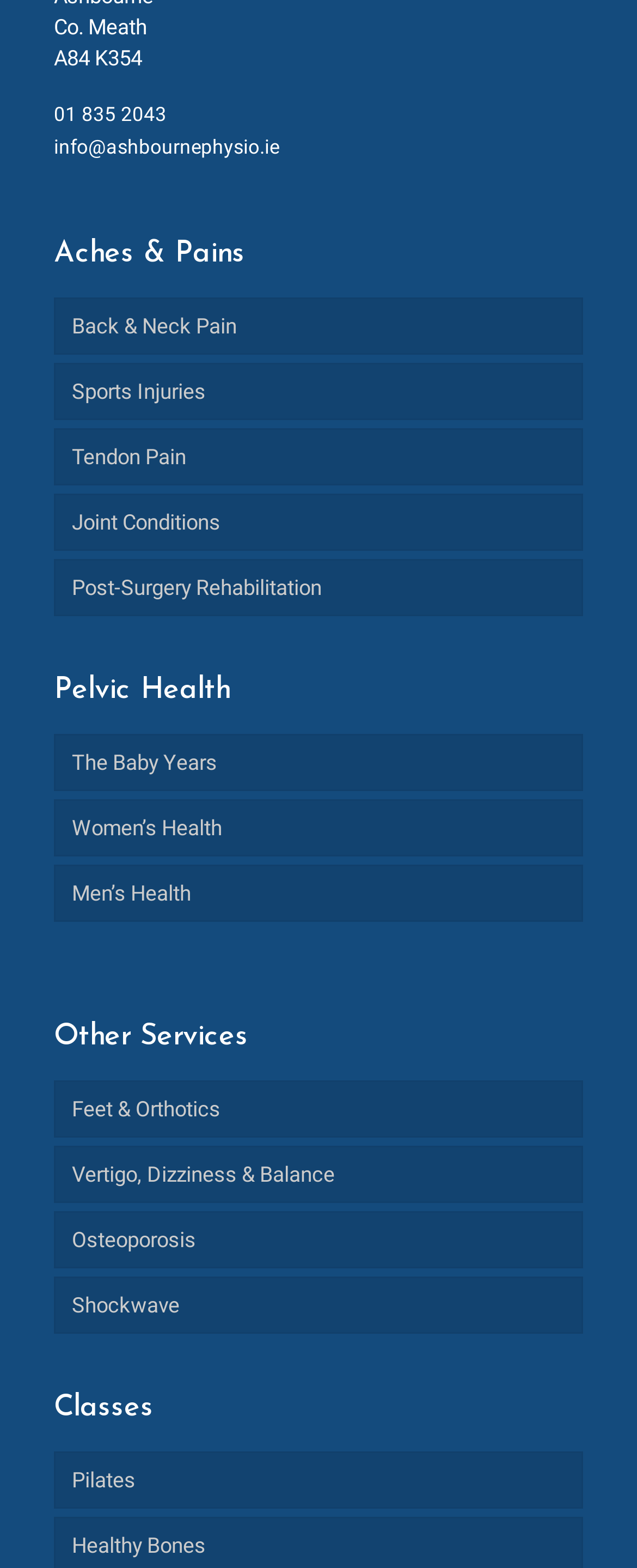Identify the bounding box coordinates of the area you need to click to perform the following instruction: "Send an email".

[0.085, 0.086, 0.438, 0.101]